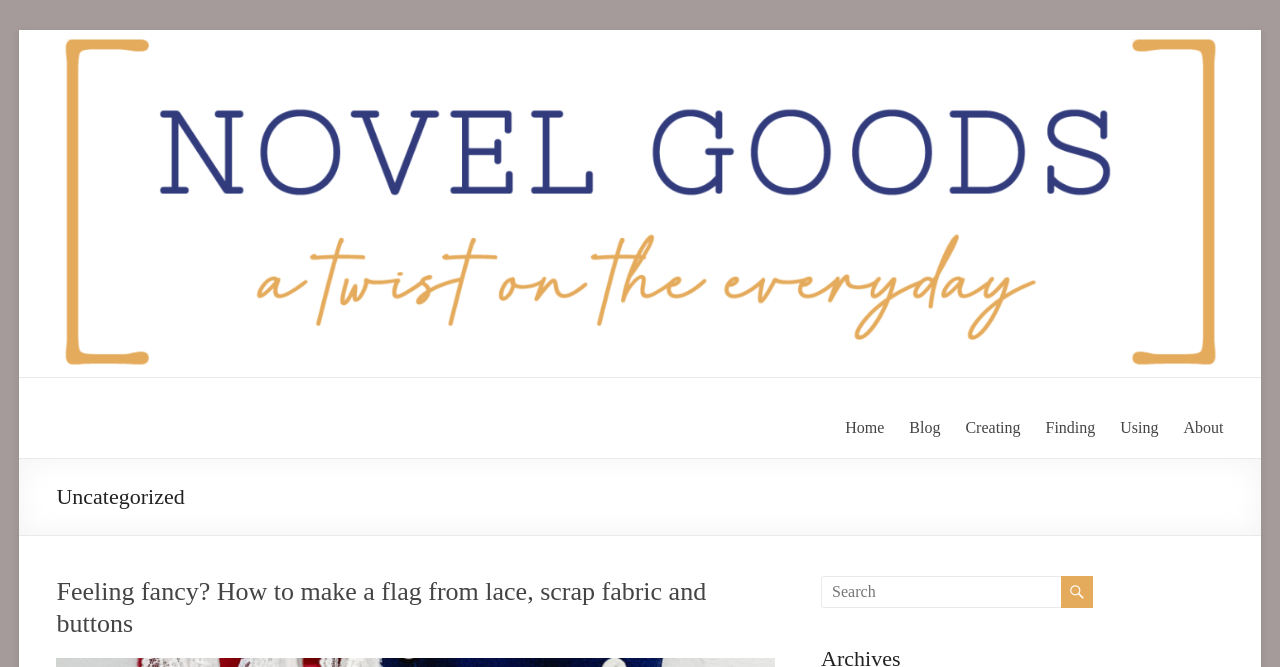Please answer the following question using a single word or phrase: 
What is the name of the website?

Novel Goods